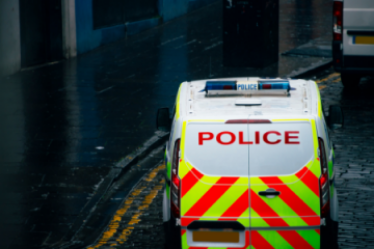Explain the image in a detailed and thorough manner.

The image features a police van parked on a wet street, highlighting the vehicle’s importance in maintaining public safety. The van is clearly marked with the word "POLICE" on its rear, adorned with bright yellow and red reflective patterns, which enhance its visibility, especially in adverse weather conditions. The surrounding environment shows a cobbled street, hinting at an urban area that could be experiencing a rainy day, as evidenced by the glistening pavement. This scene reflects the ongoing presence and commitment of law enforcement in the community, suggesting an active role in ensuring security and order.